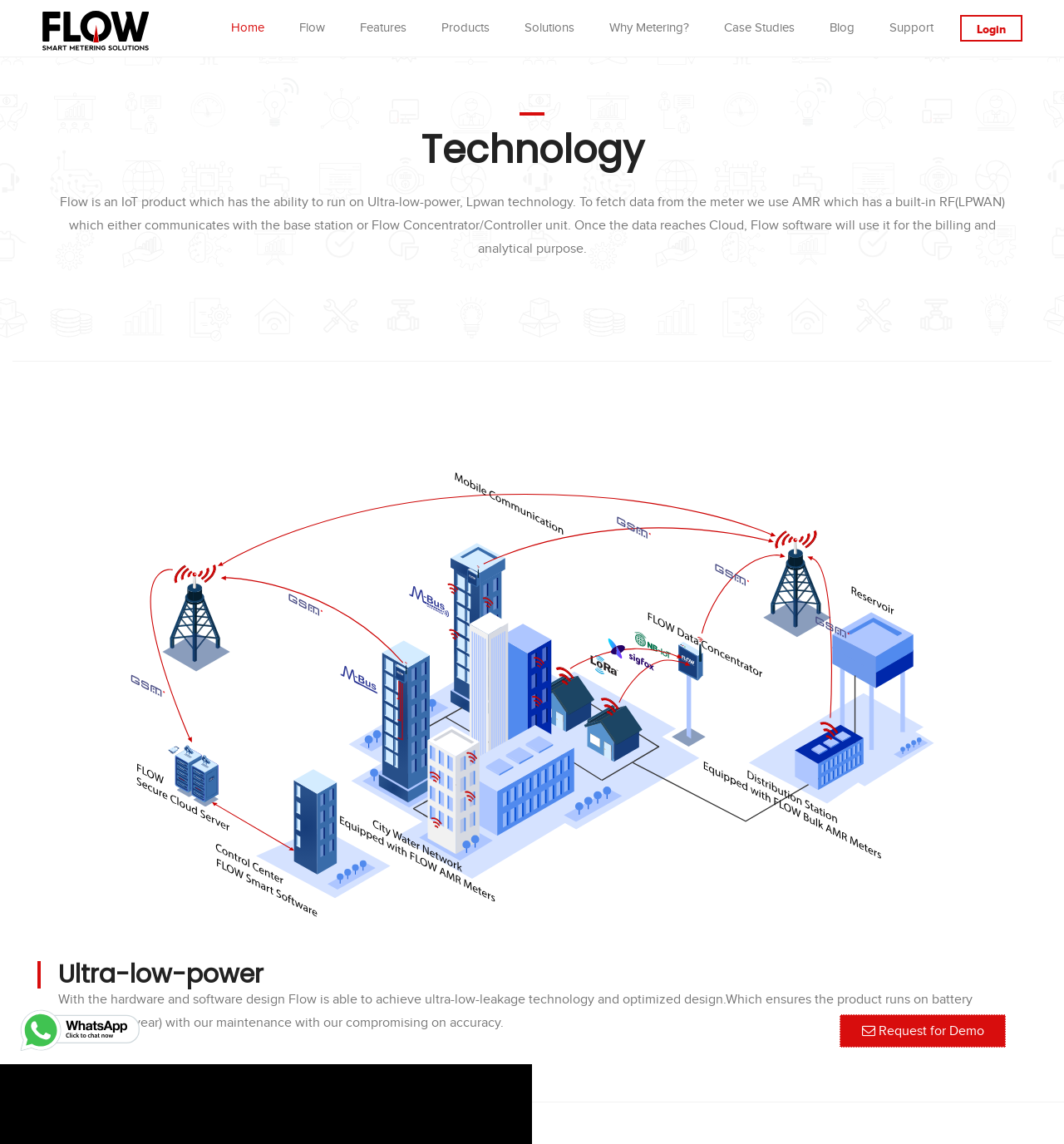What is the benefit of Flow's ultra-low-leakage technology?
Please respond to the question with a detailed and thorough explanation.

The article section mentions that Flow's ultra-low-leakage technology ensures the product runs on battery for years (>10 years) without compromising on accuracy.